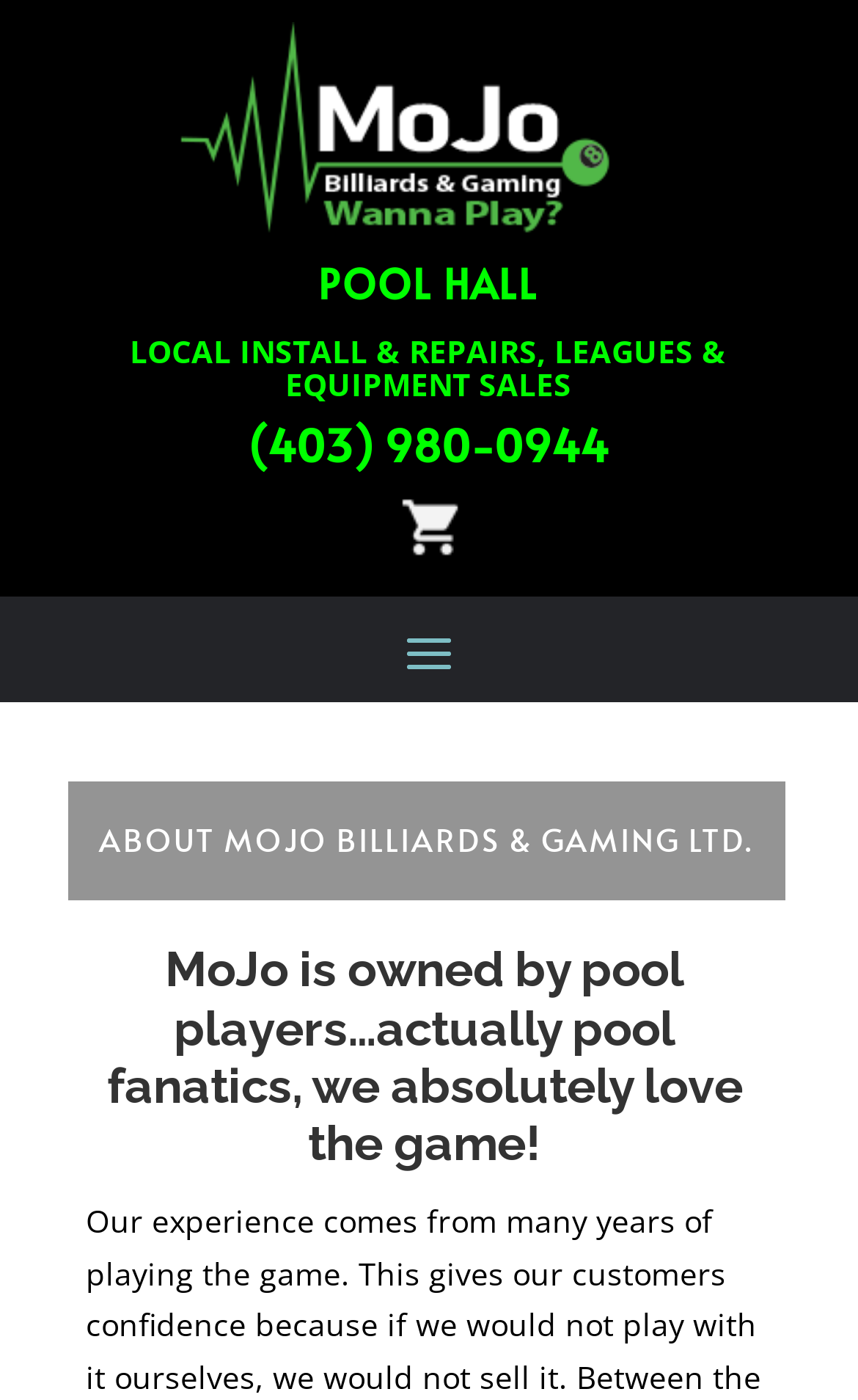Answer succinctly with a single word or phrase:
What is the focus of MoJo Billiards & Gaming?

Pool players